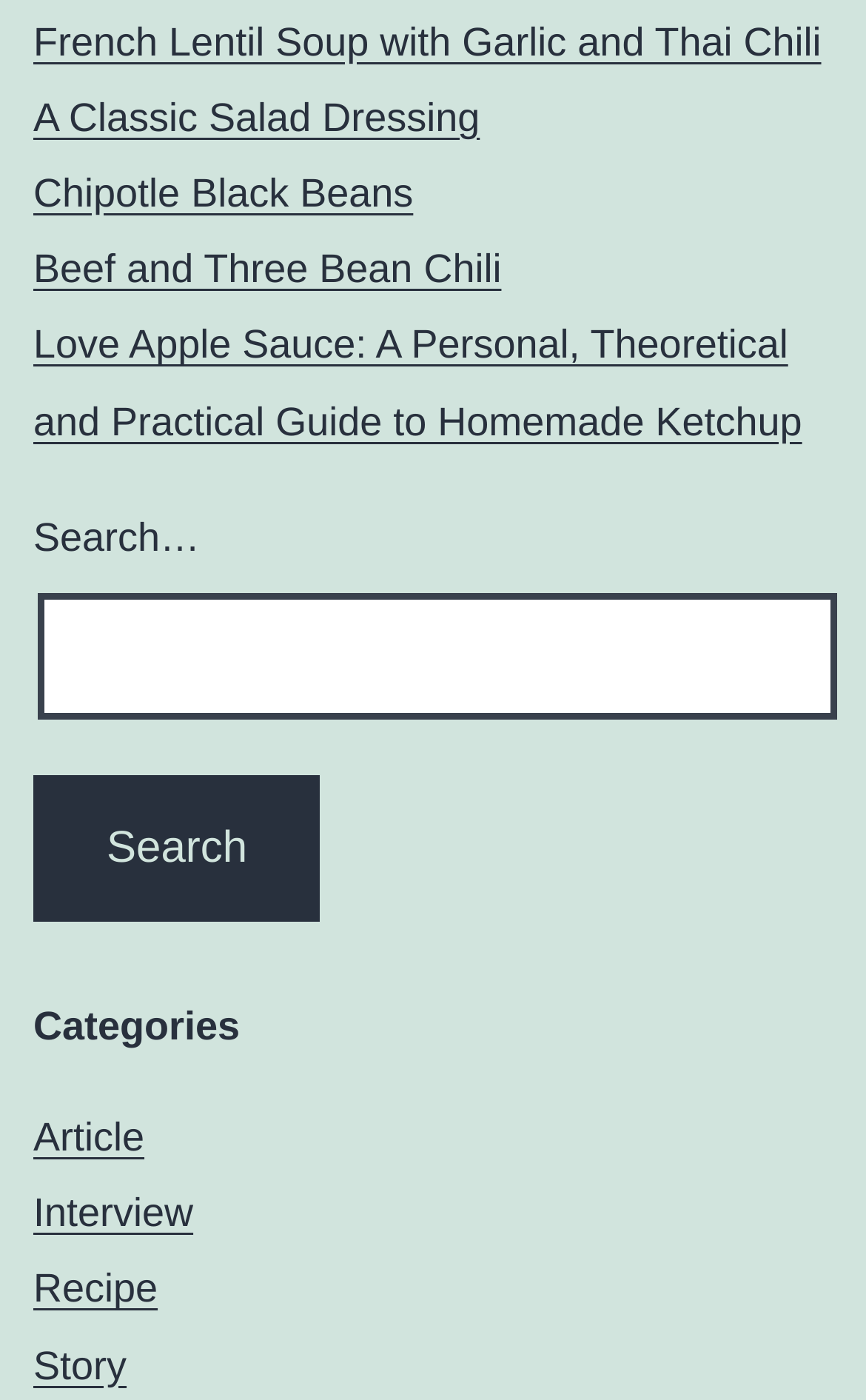Using the element description: "Article", determine the bounding box coordinates for the specified UI element. The coordinates should be four float numbers between 0 and 1, [left, top, right, bottom].

[0.038, 0.797, 0.167, 0.828]